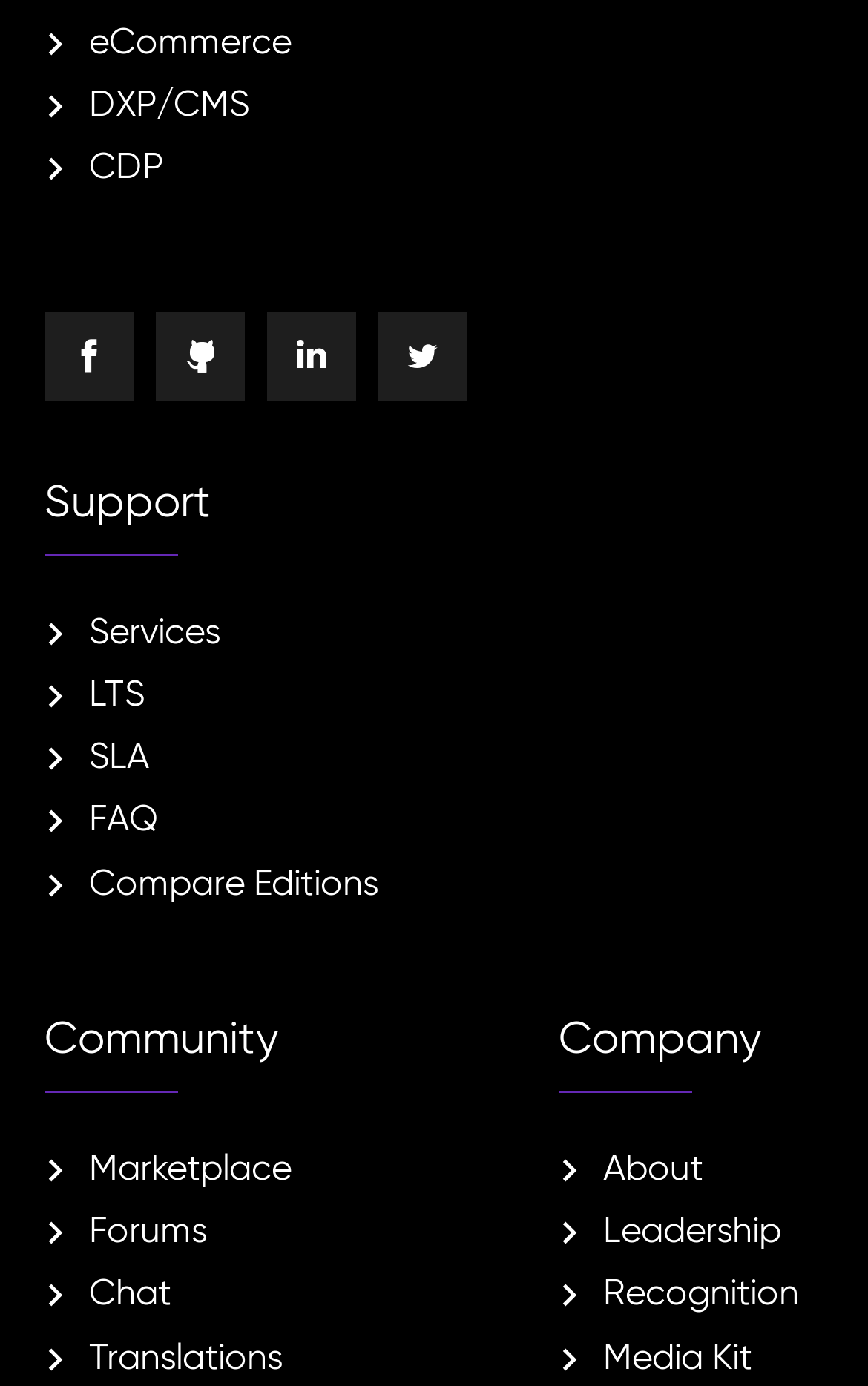Identify the bounding box coordinates of the region that needs to be clicked to carry out this instruction: "check FAQ". Provide these coordinates as four float numbers ranging from 0 to 1, i.e., [left, top, right, bottom].

[0.103, 0.576, 0.182, 0.608]